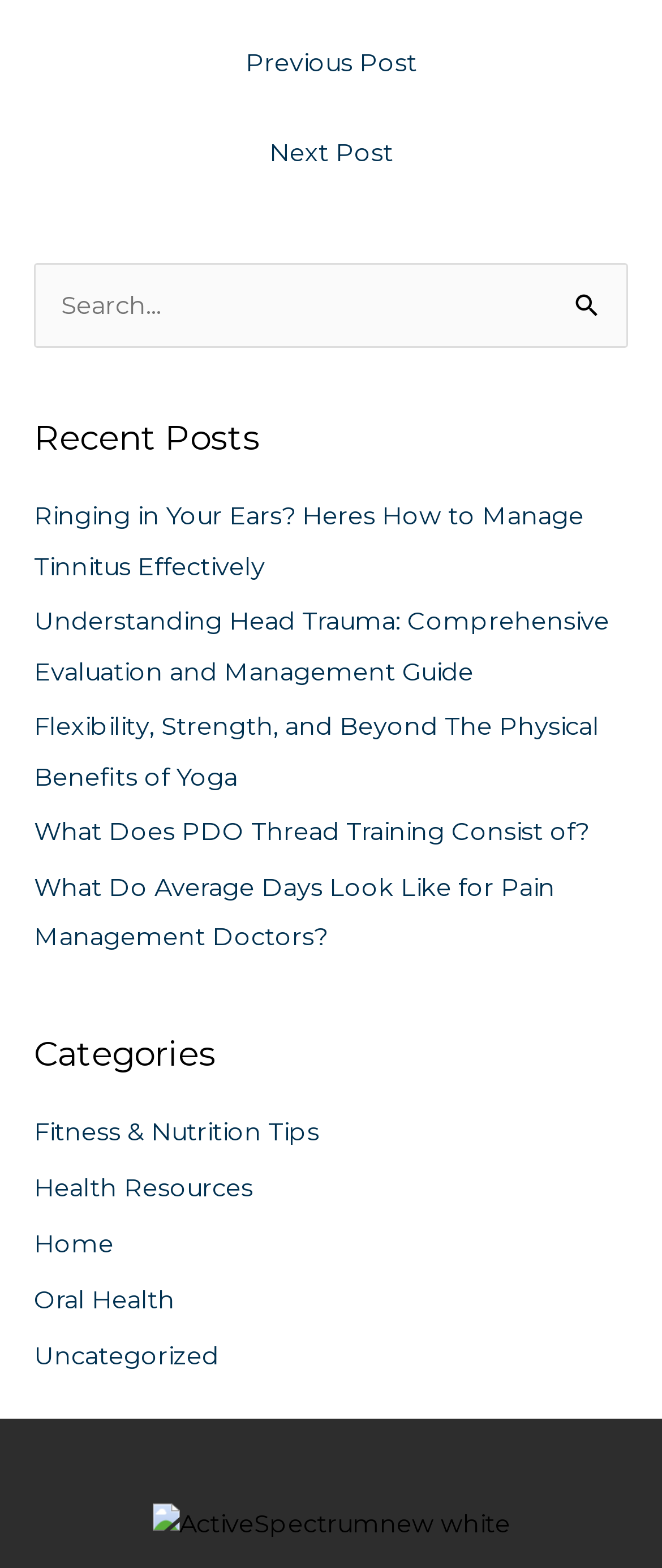Given the description of the UI element: "Health Resources", predict the bounding box coordinates in the form of [left, top, right, bottom], with each value being a float between 0 and 1.

[0.051, 0.748, 0.382, 0.767]